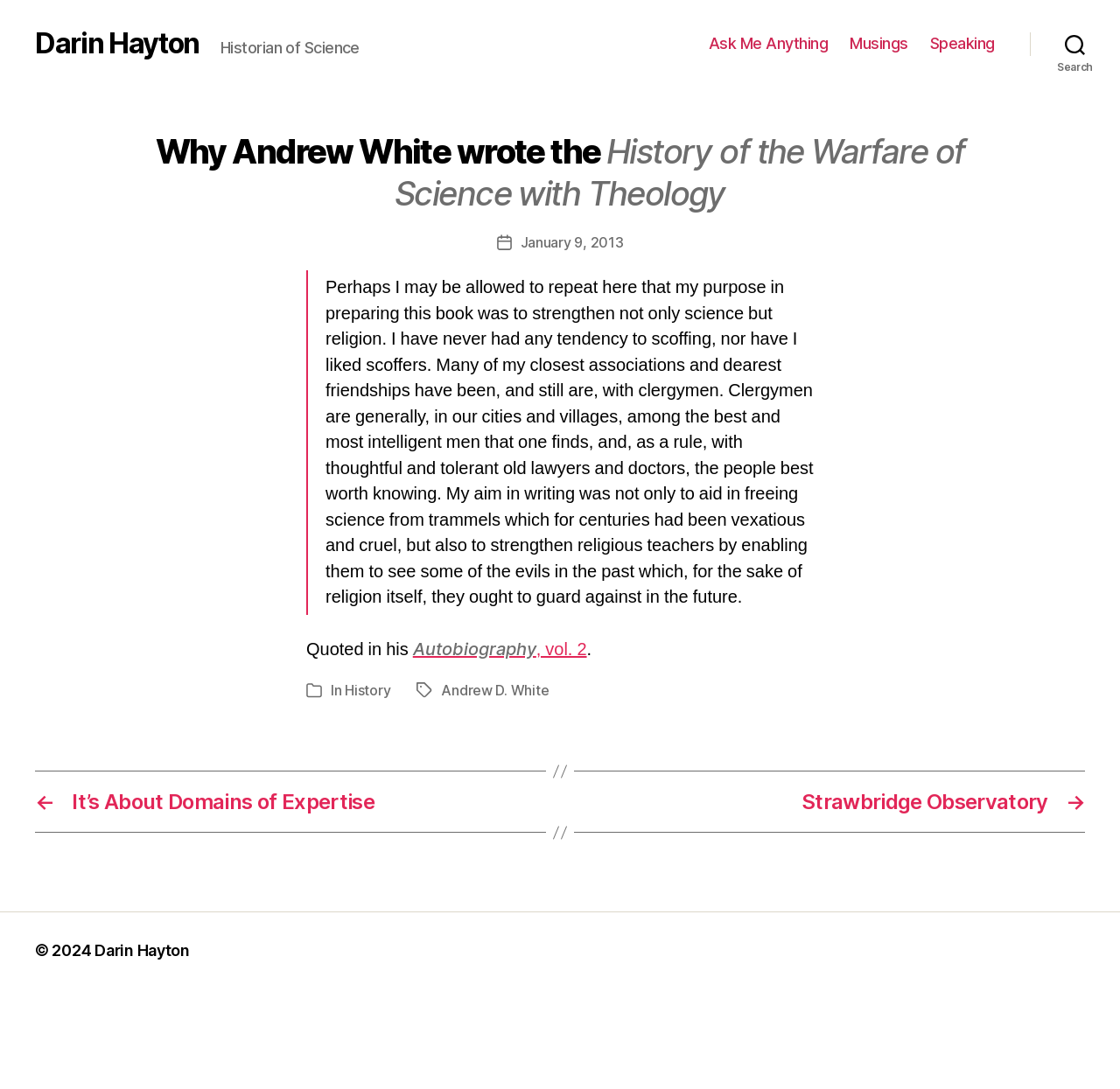Determine the bounding box coordinates for the area that needs to be clicked to fulfill this task: "Read the article about Andrew D. White". The coordinates must be given as four float numbers between 0 and 1, i.e., [left, top, right, bottom].

[0.464, 0.214, 0.557, 0.231]